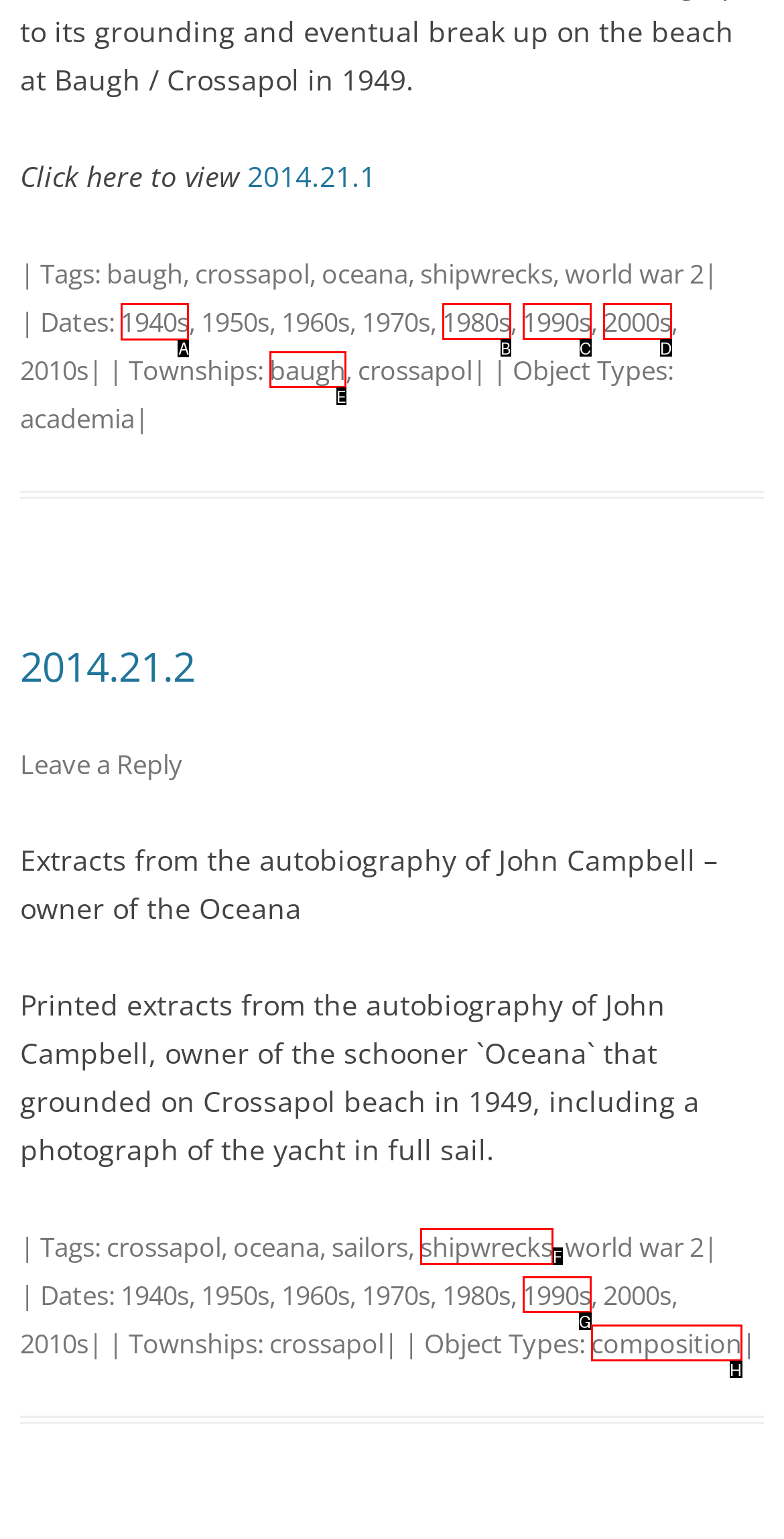Determine the HTML element to click for the instruction: Read about 1940s.
Answer with the letter corresponding to the correct choice from the provided options.

A